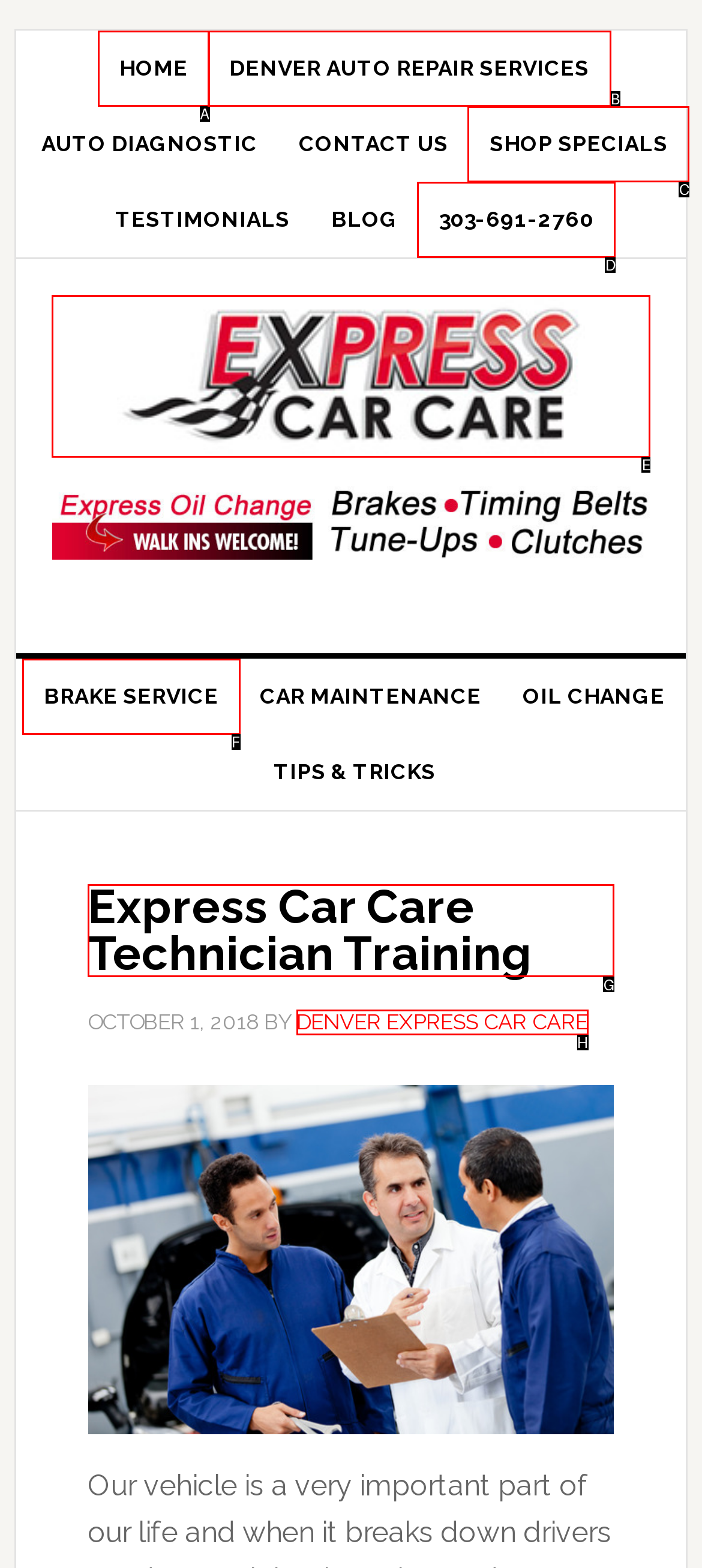From the given options, tell me which letter should be clicked to complete this task: read express car care technician training
Answer with the letter only.

G